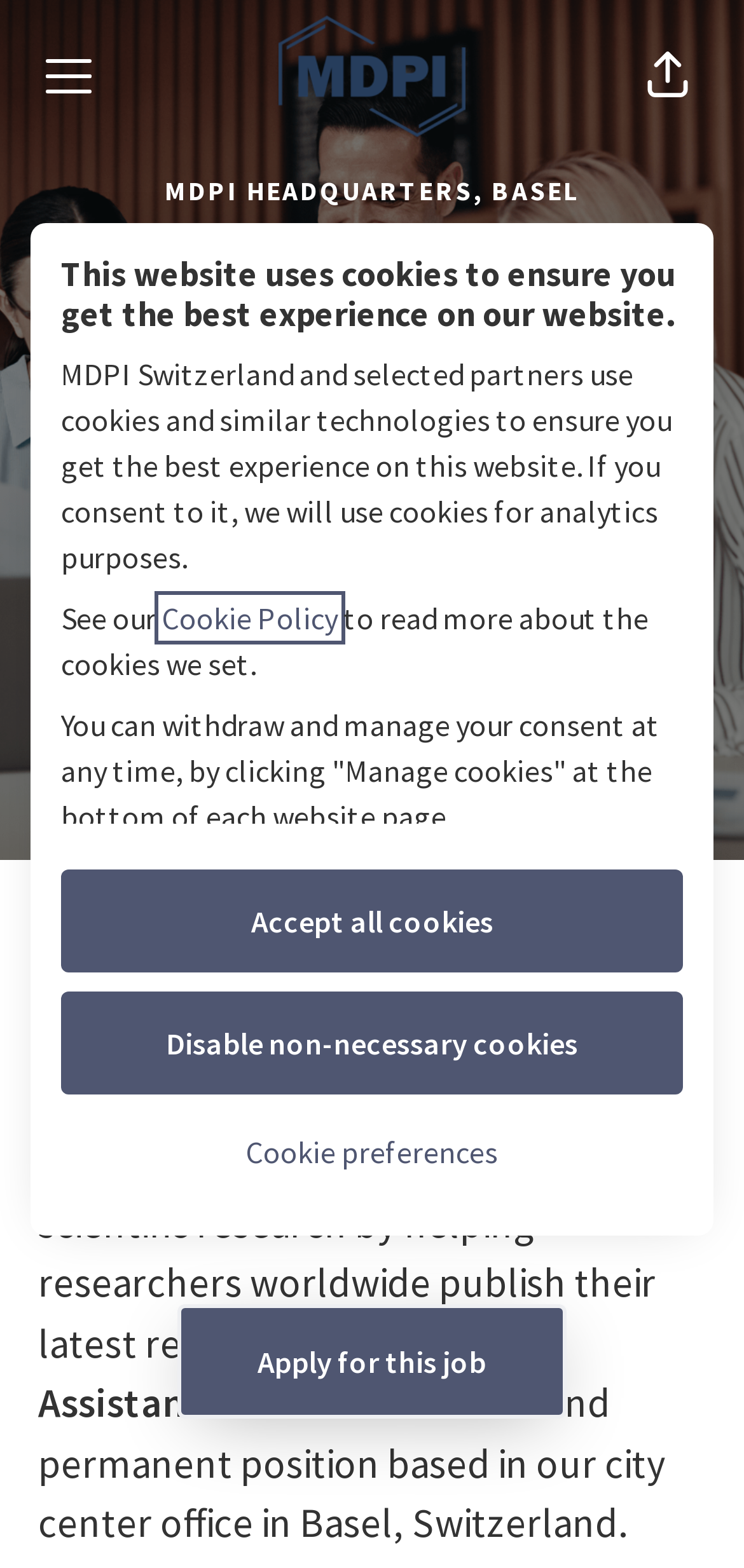Identify the bounding box coordinates of the region that needs to be clicked to carry out this instruction: "Share the current page". Provide these coordinates as four float numbers ranging from 0 to 1, i.e., [left, top, right, bottom].

[0.826, 0.015, 0.969, 0.083]